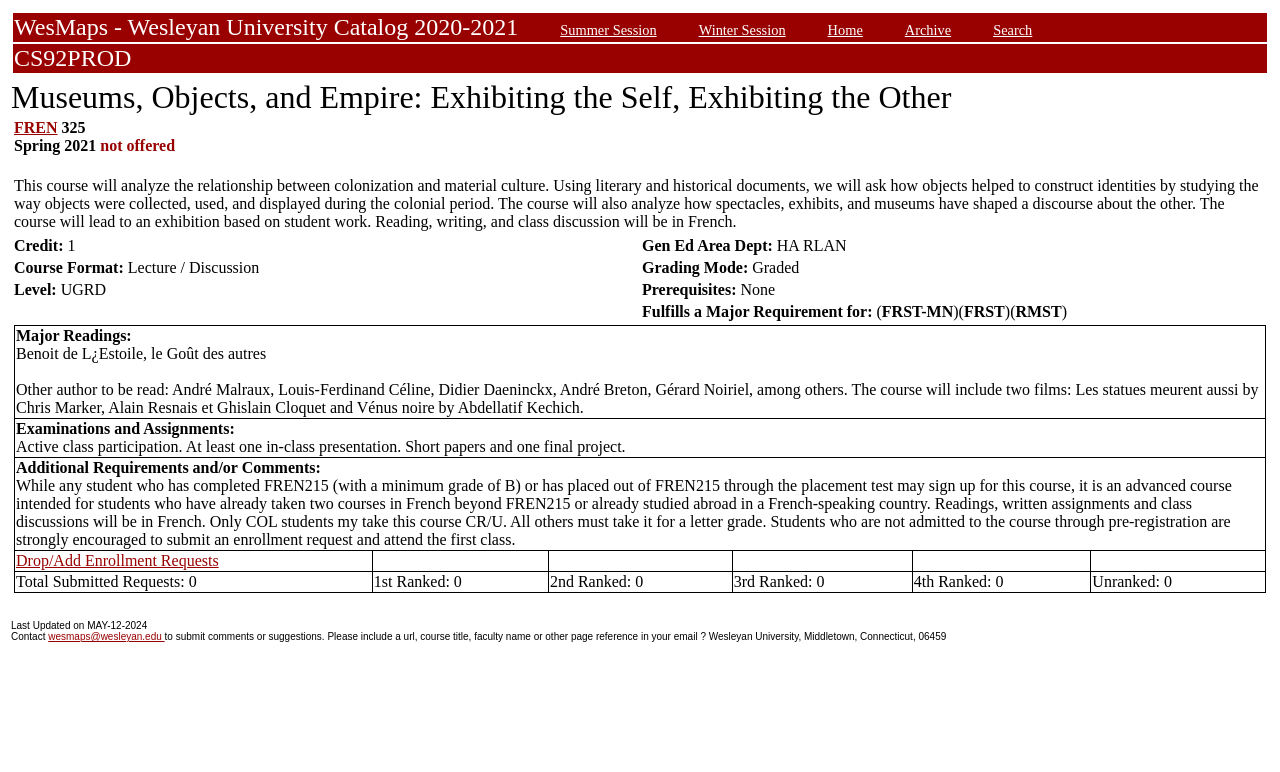Given the description of a UI element: "Winter Session", identify the bounding box coordinates of the matching element in the webpage screenshot.

[0.546, 0.028, 0.614, 0.049]